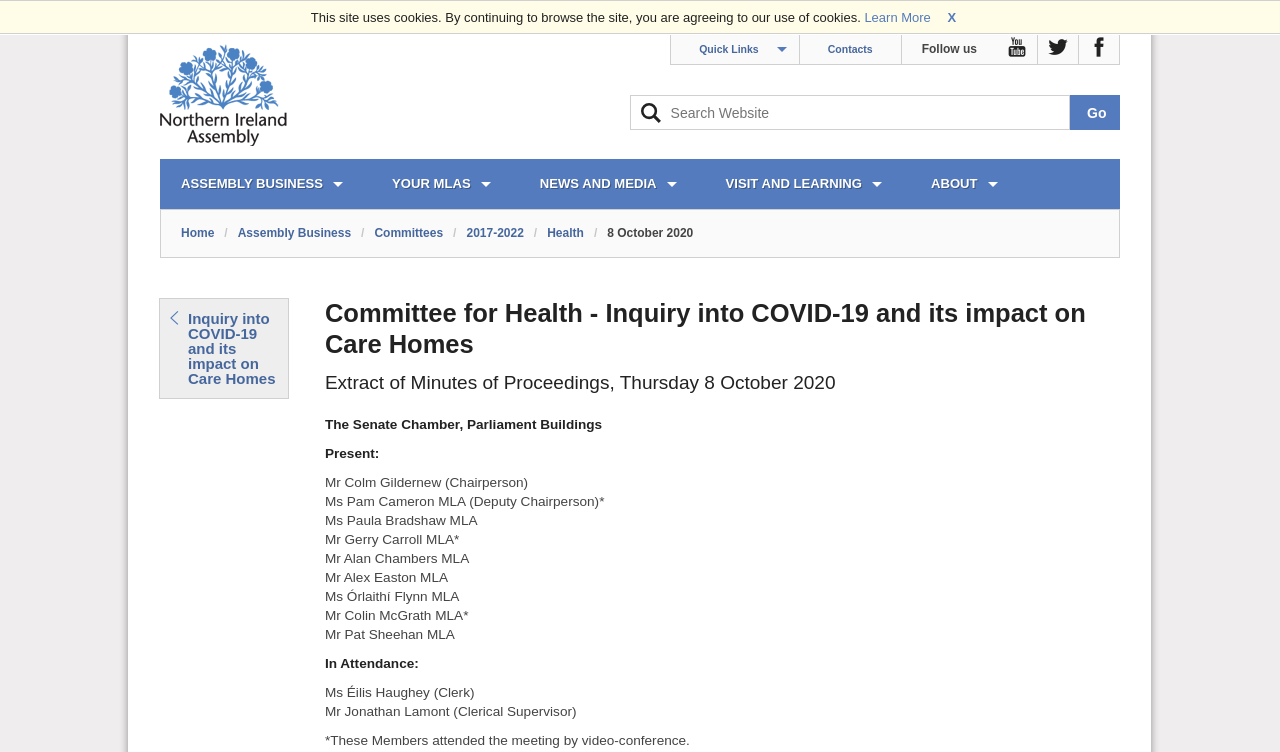Provide the bounding box coordinates of the HTML element this sentence describes: "Home".

[0.141, 0.301, 0.167, 0.319]